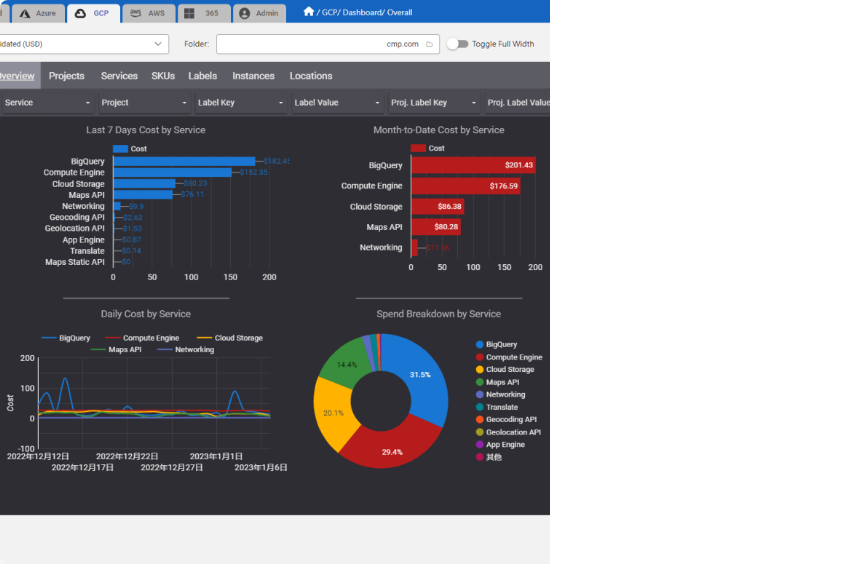Give a meticulous account of what the image depicts.

The image presents a detailed dashboard overview of cloud service costs, specifically focusing on the last seven days, month-to-date expenses, and daily expenditures categorized by various services. It features bar graphs that illustrate costs attributed to services such as BigQuery, Compute Engine, and Cloud Storage, showcasing individual figures alongside a comparative analysis.

The upper section highlights the **Last 7 Days Cost by Service**, with BigQuery incurring the highest expense of **$182.44**. Notably, the **Month-to-Date Cost** section indicates total costs for these services, revealing insights like BigQuery's charge of **$201.43**.

The lower segment encapsulates the **Daily Cost by Service**, represented through line graphs, enabling users to track fluctuations over time. Additionally, the **Spend Breakdown by Service** is visually summarized in a pie chart, showcasing percentages allocated to different services, facilitating quick assessments of resource utilization.

Overall, this dashboard serves as a comprehensive tool for monitoring and managing cloud service expenditures, providing essential insights for budget management and operational efficiency.